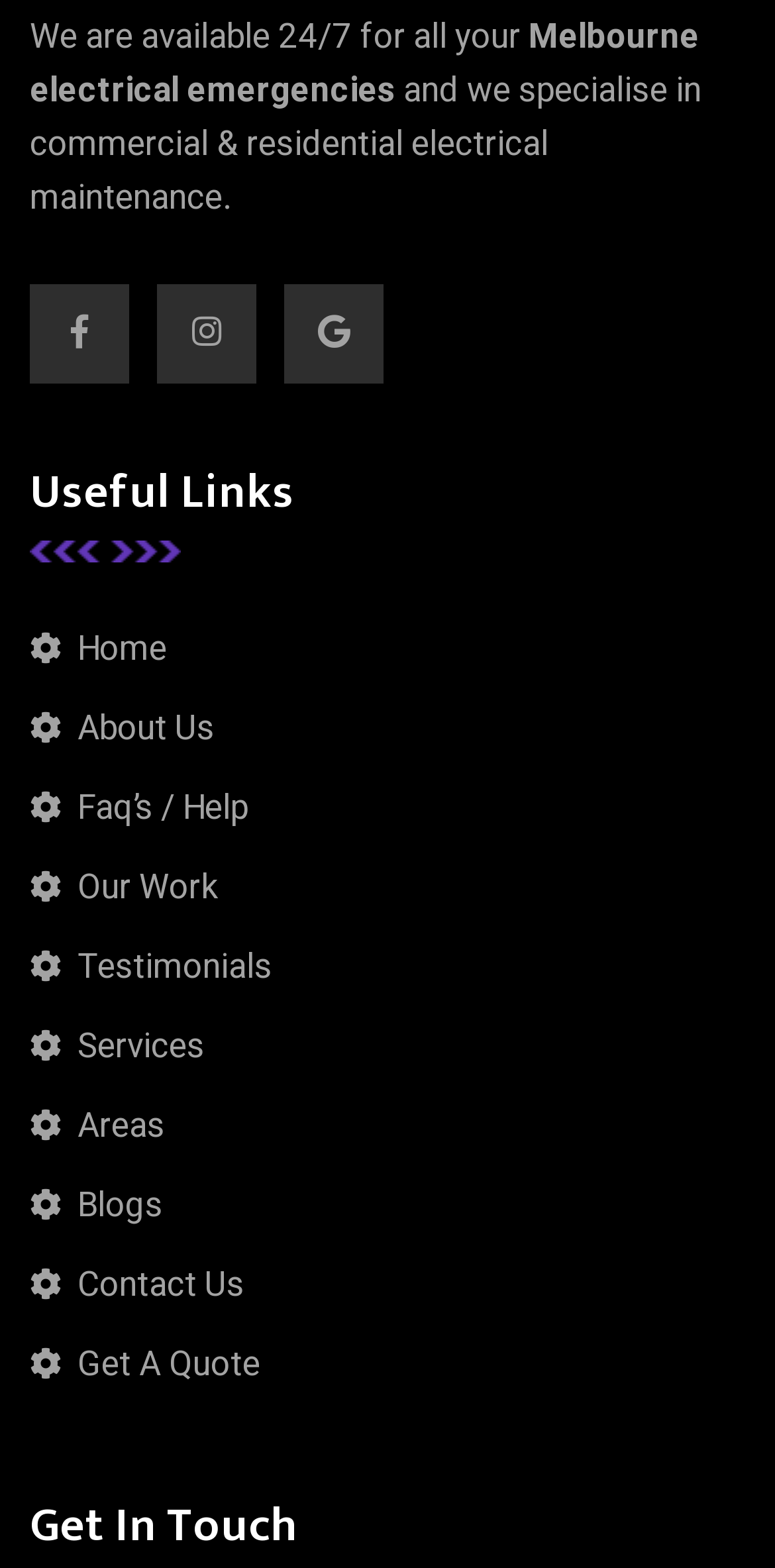Identify the bounding box coordinates of the clickable region required to complete the instruction: "get a quote". The coordinates should be given as four float numbers within the range of 0 and 1, i.e., [left, top, right, bottom].

[0.038, 0.854, 0.336, 0.886]